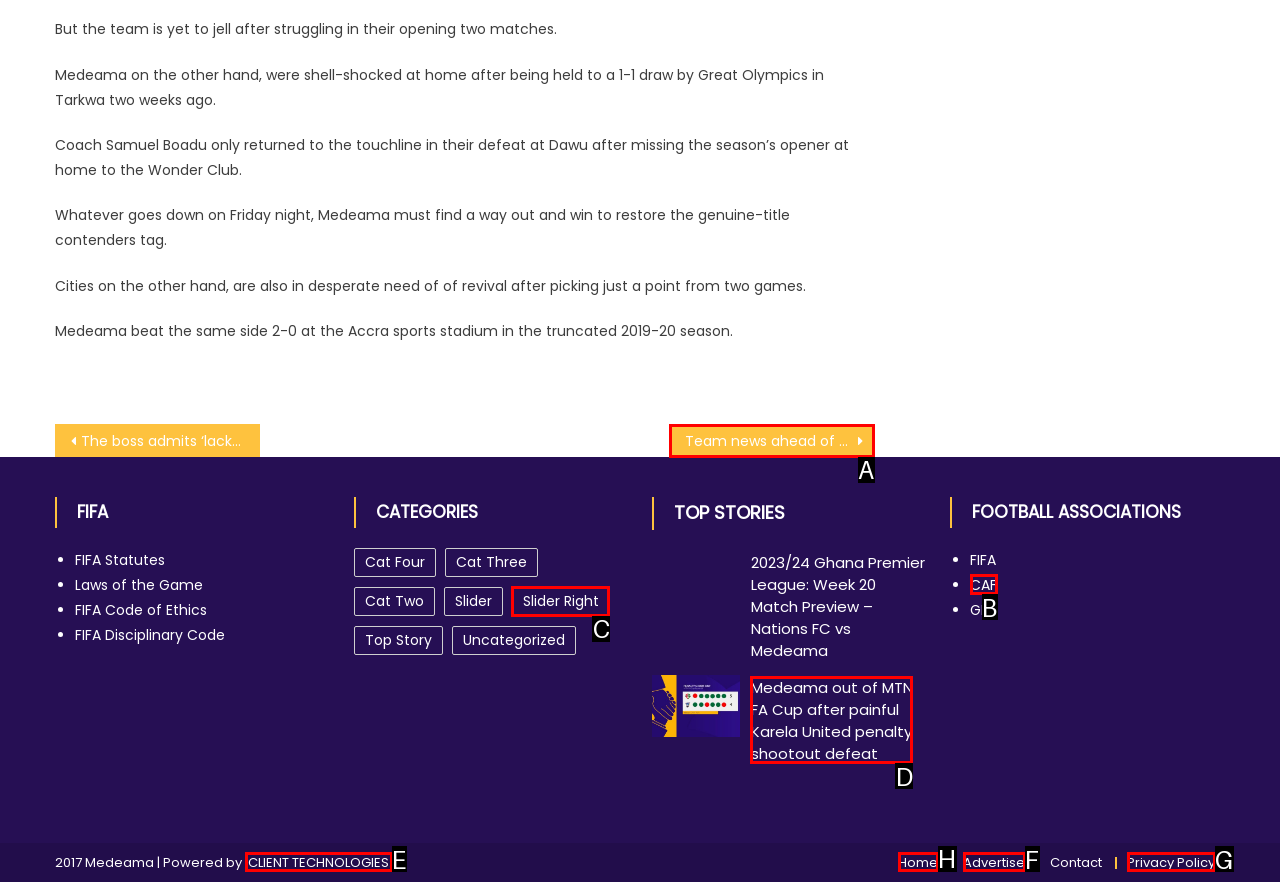Identify the HTML element I need to click to complete this task: Visit the home page Provide the option's letter from the available choices.

H